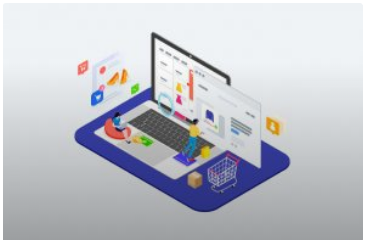Please look at the image and answer the question with a detailed explanation: Is the user seated comfortably in the scene?

The caption states that a person is seated comfortably, navigating through the interface, which implies a comfortable seating arrangement.